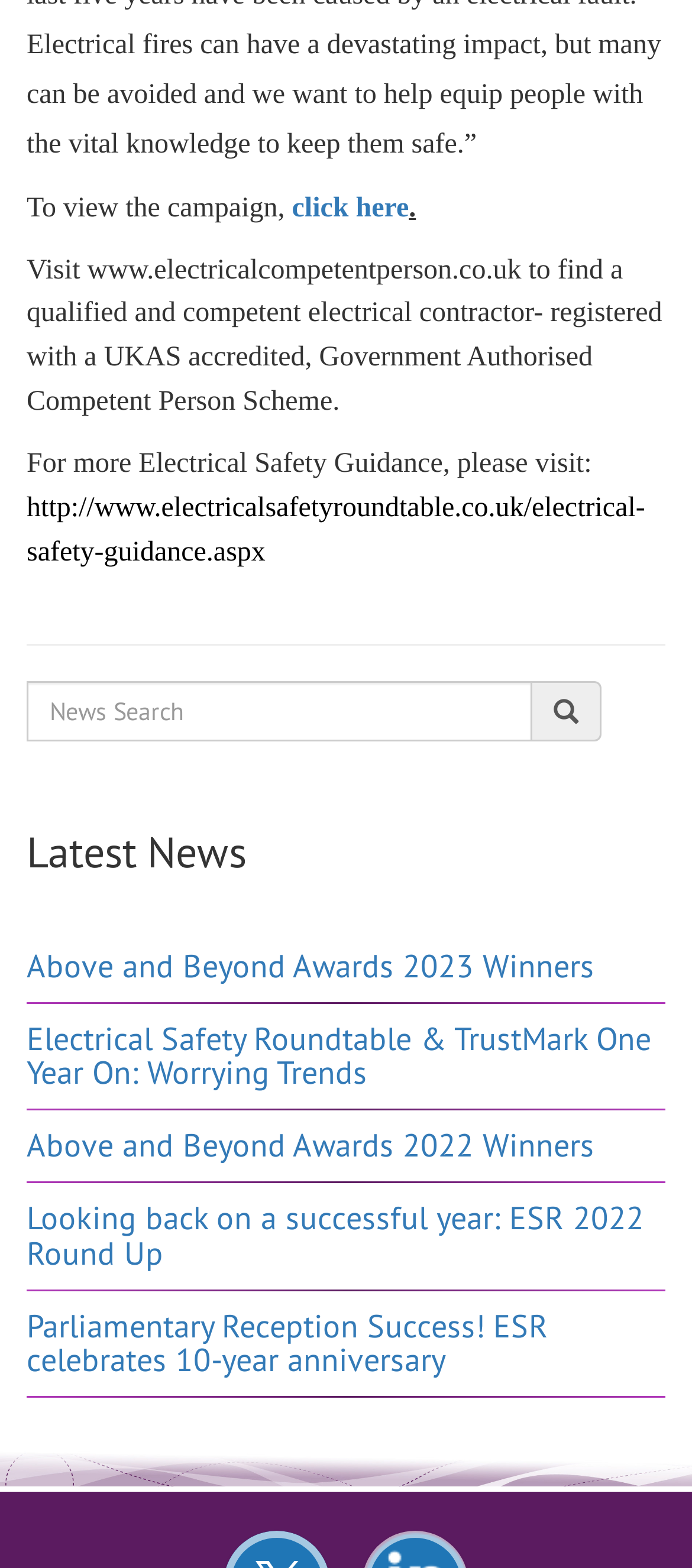Respond with a single word or phrase:
What is the URL of the Electrical Safety Roundtable website?

http://www.electricalsafetyroundtable.co.uk